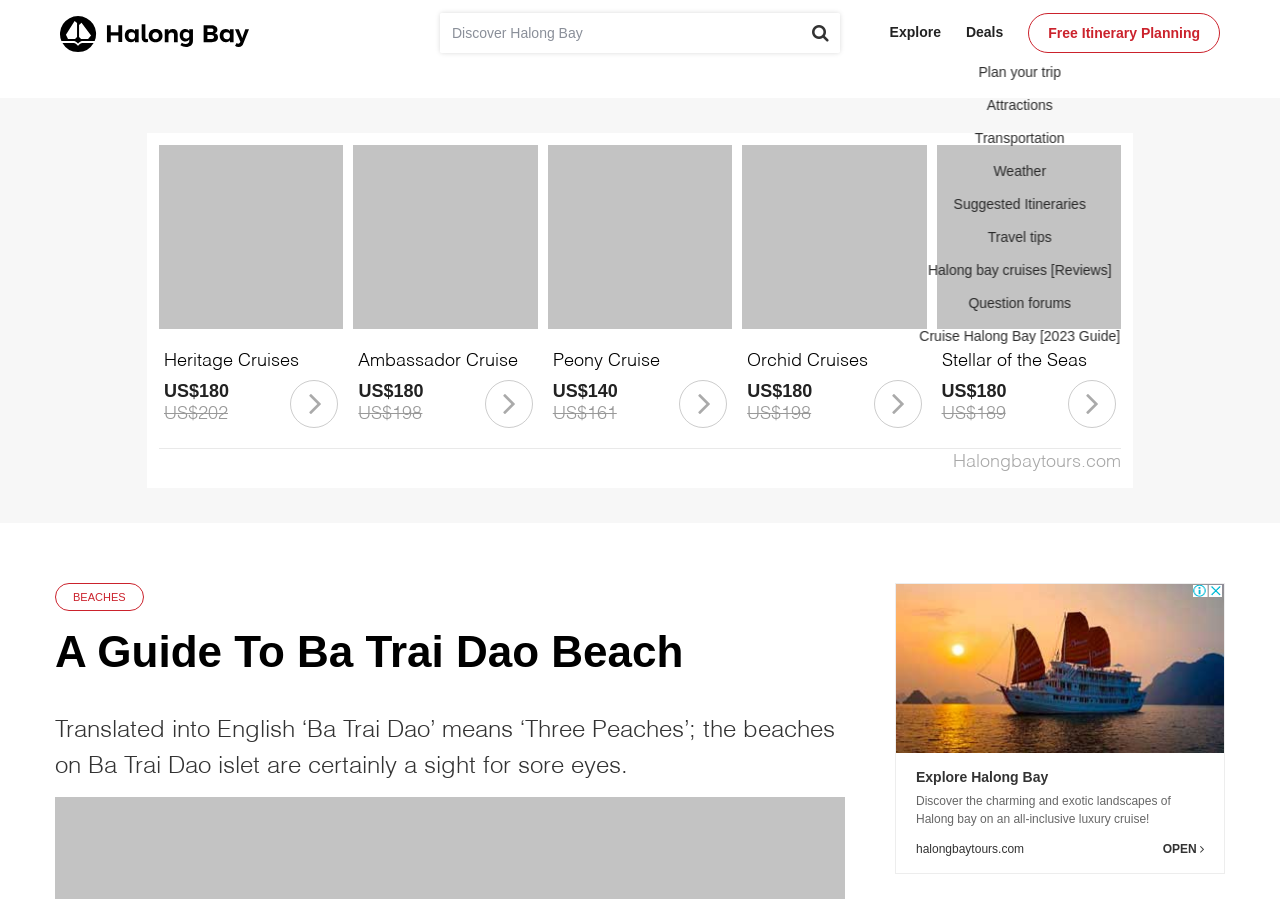Using the information shown in the image, answer the question with as much detail as possible: What is the price range of the cruises?

The question can be answered by looking at the prices listed next to each cruise option, which range from US$140 to US$202.